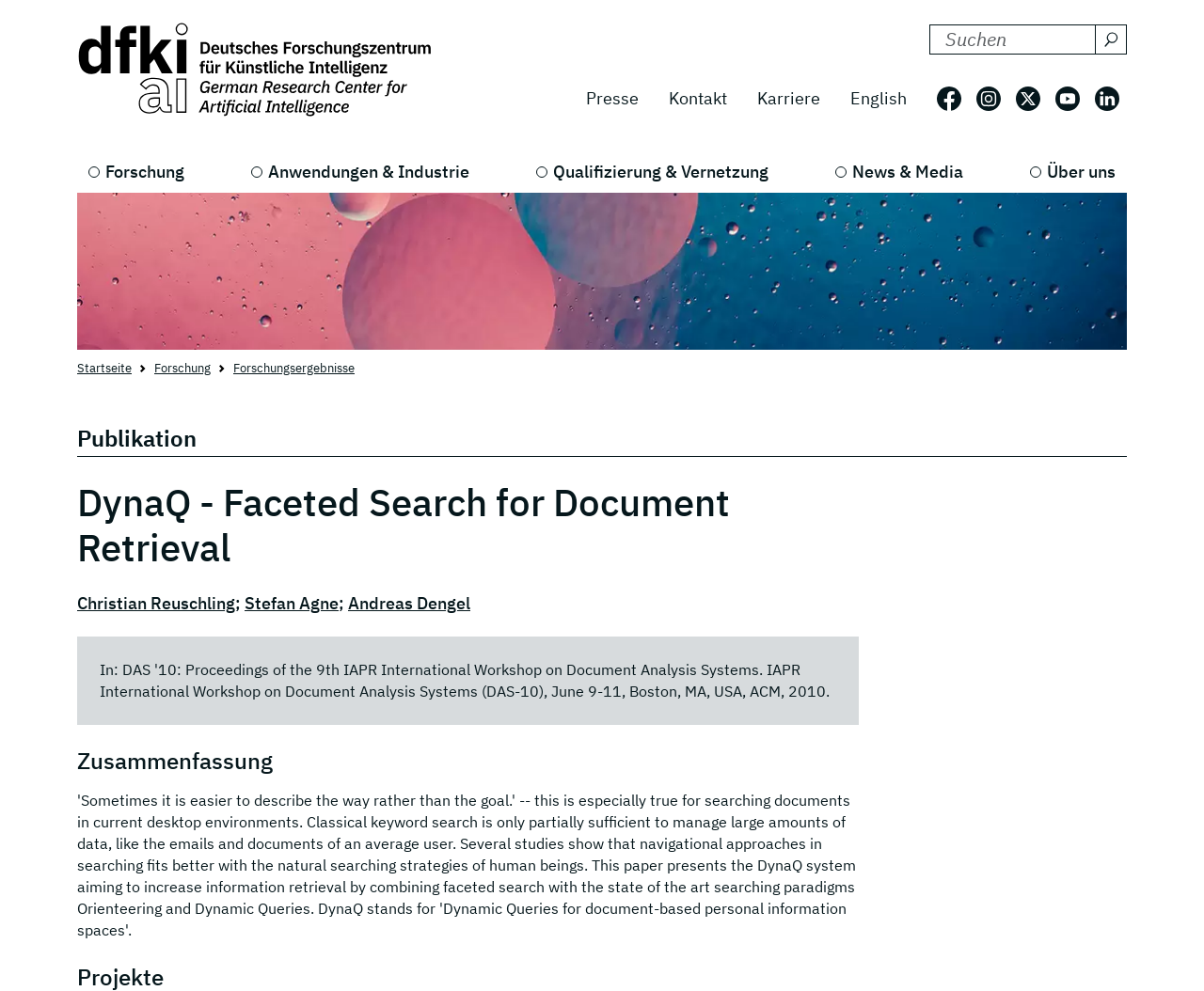Please identify the bounding box coordinates of the area that needs to be clicked to follow this instruction: "follow on Facebook".

[0.778, 0.087, 0.798, 0.112]